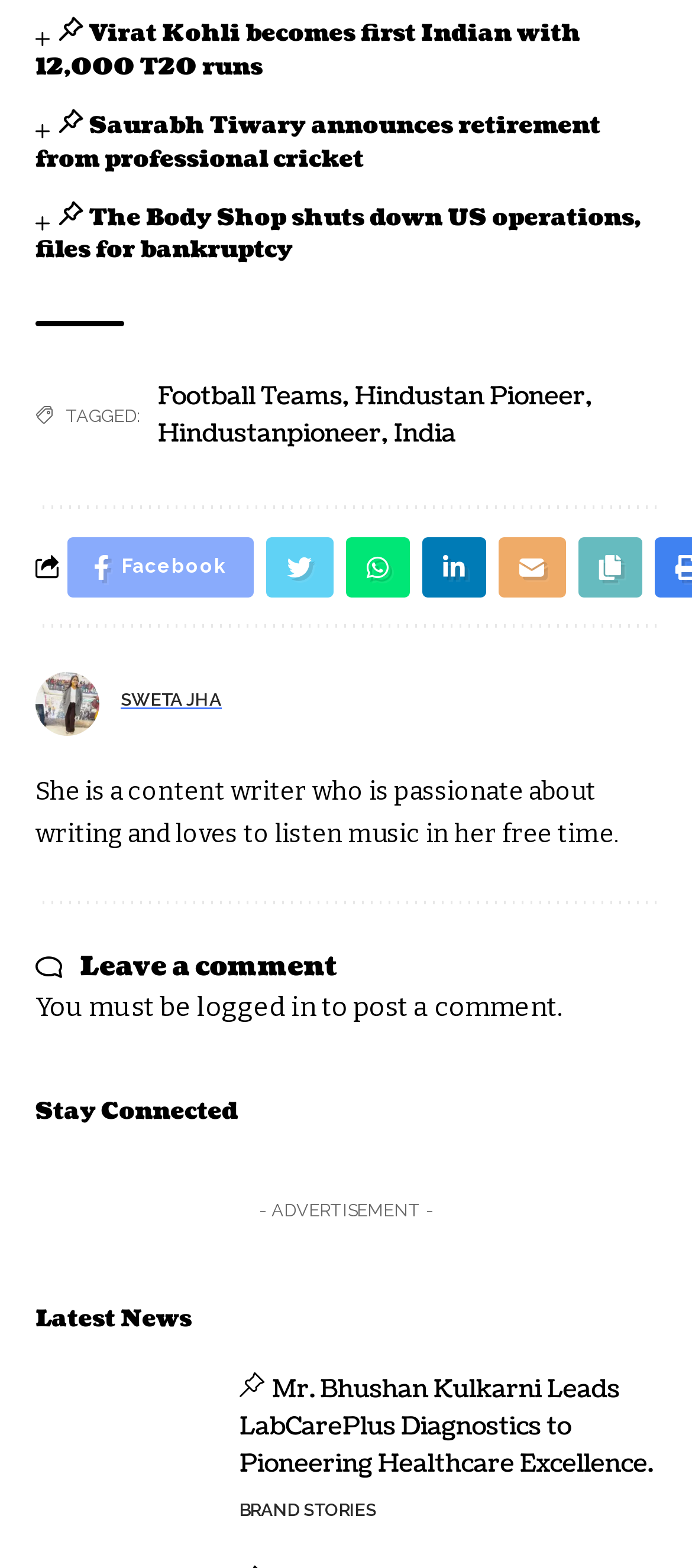Please mark the bounding box coordinates of the area that should be clicked to carry out the instruction: "Click on The Body Shop shuts down US operations, files for bankruptcy".

[0.051, 0.128, 0.926, 0.17]